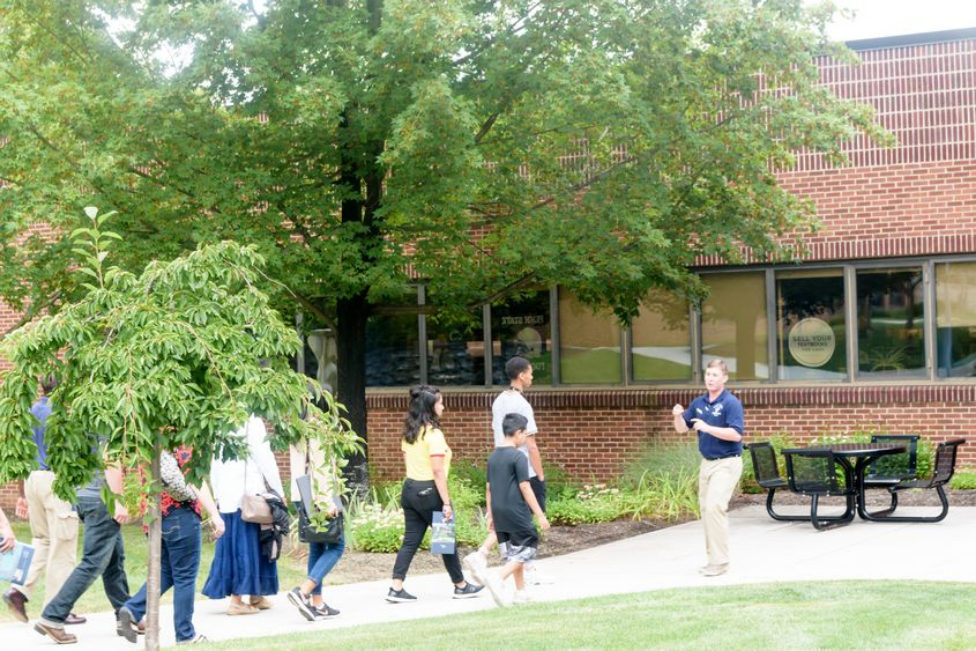Detail the scene depicted in the image with as much precision as possible.

A group of prospective students participates in the "Spend a Summer Day" program at Penn State York. The scene captures a lively tour led by a student ambassador, who is animatedly explaining various aspects of the campus to the attentive visitors. This engaging outdoor setting features lush greenery, including a prominent tree that adds a natural touch to the backdrop of the brick building. Visitors, dressed casually, vary in ages and backgrounds, highlighting the inclusive atmosphere of the program. The image reflects the welcoming spirit of the university, as it prepares to host two upcoming events: "Spend a Summer Evening" on July 17 and "Spend a Summer Day" on July 24. These programs aim to provide free informative experiences for students considering Penn State York.